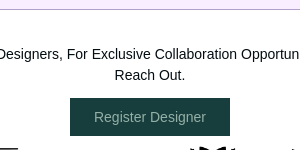Detail the scene depicted in the image with as much precision as possible.

The image showcases a welcoming invitation to designers, emphasizing the opportunity for exclusive collaboration at Arsin Rug Gallery. The text conveys an encouraging message for designers to reach out for partnership opportunities, highlighted alongside a prominent "Register Designer" button. This call to action aims to engage professionals in the design community, fostering connections and collaborations within the realm of luxury rugs and interior design.